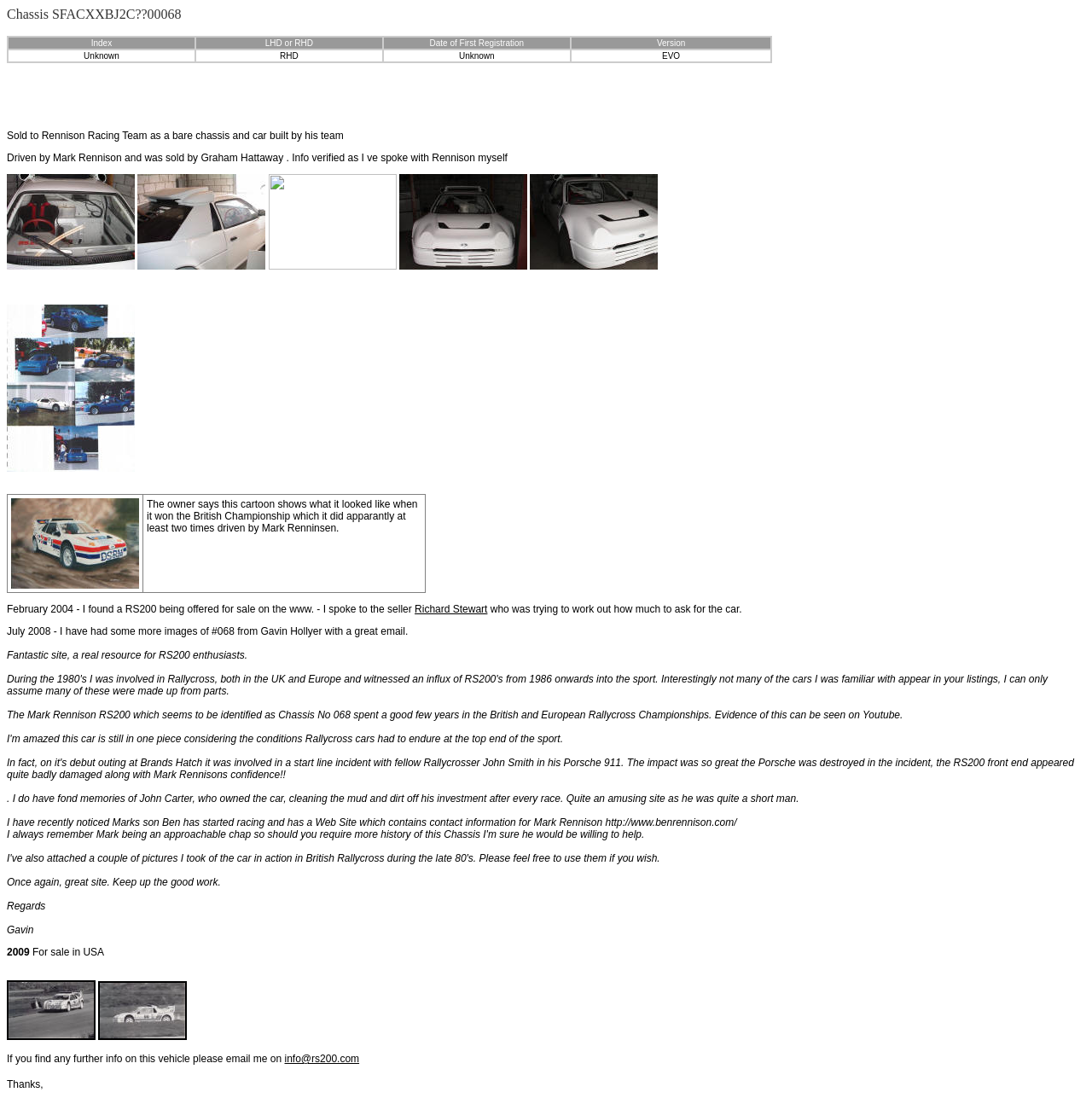What is the date mentioned in the static text?
Please use the image to provide a one-word or short phrase answer.

February 2004